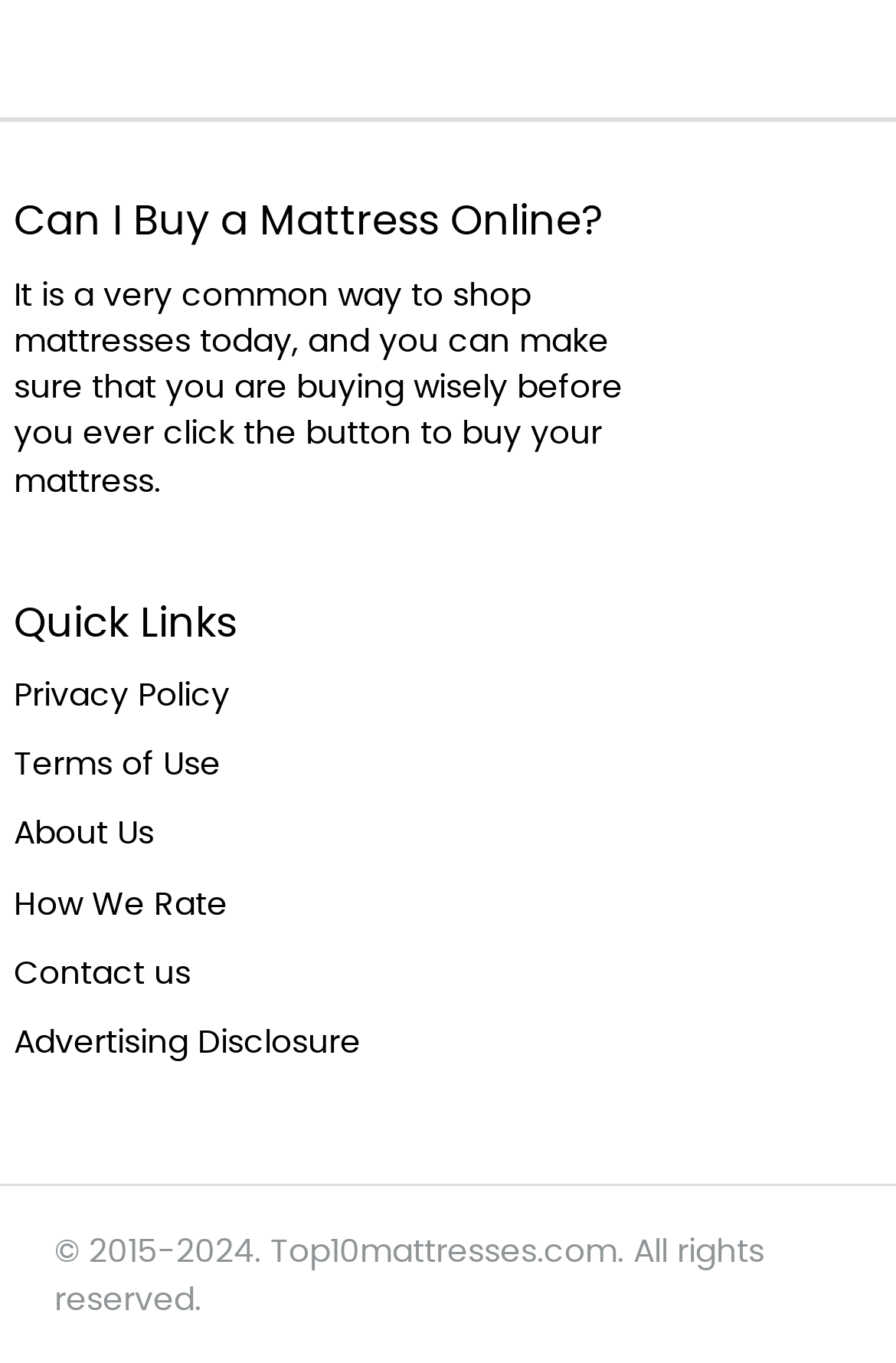Using the given description, provide the bounding box coordinates formatted as (top-left x, top-left y, bottom-right x, bottom-right y), with all values being floating point numbers between 0 and 1. Description: How We Rate

[0.015, 0.645, 0.254, 0.679]